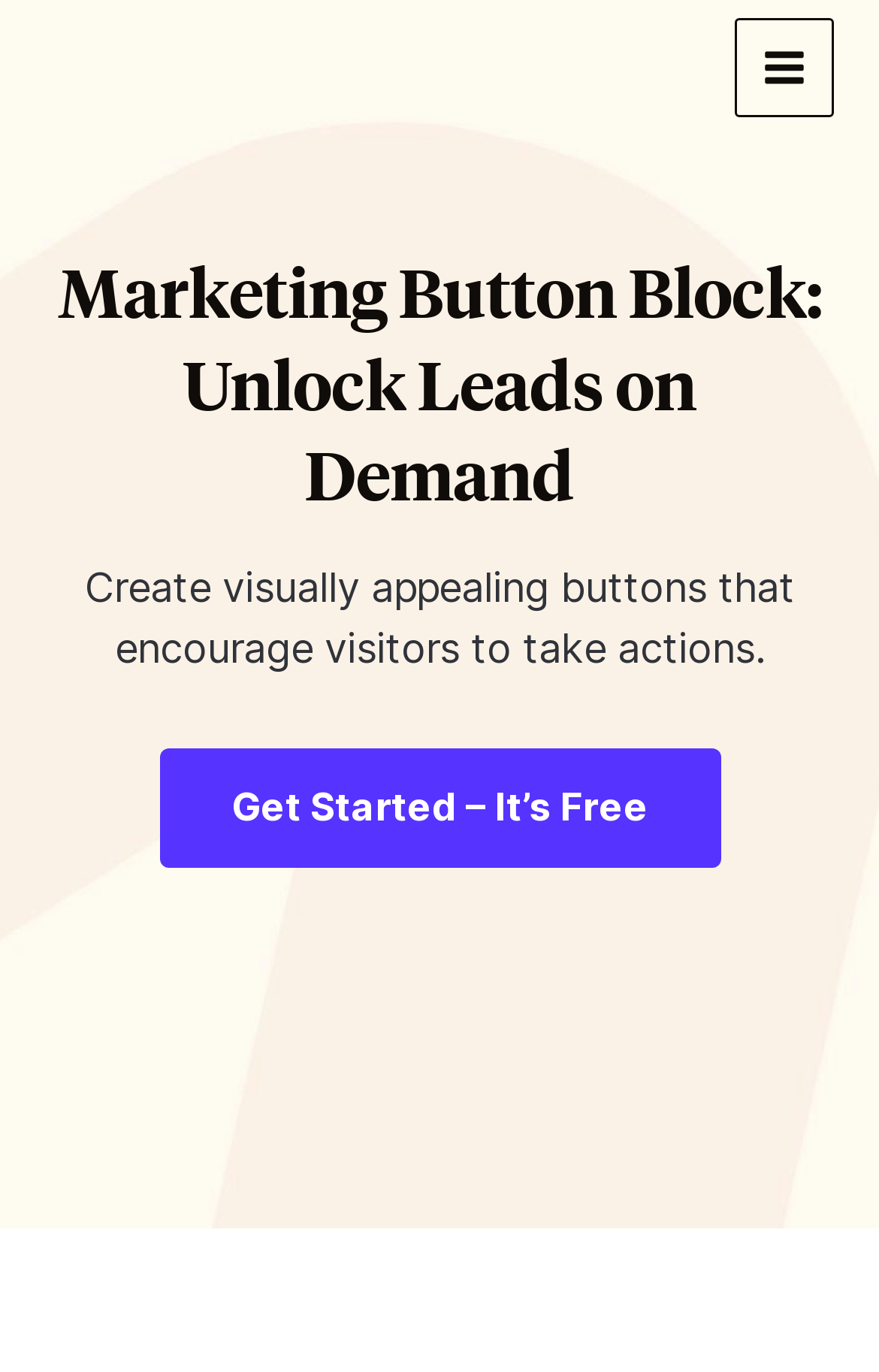Predict the bounding box of the UI element based on this description: "Get Started – It’s Free".

[0.181, 0.545, 0.819, 0.632]